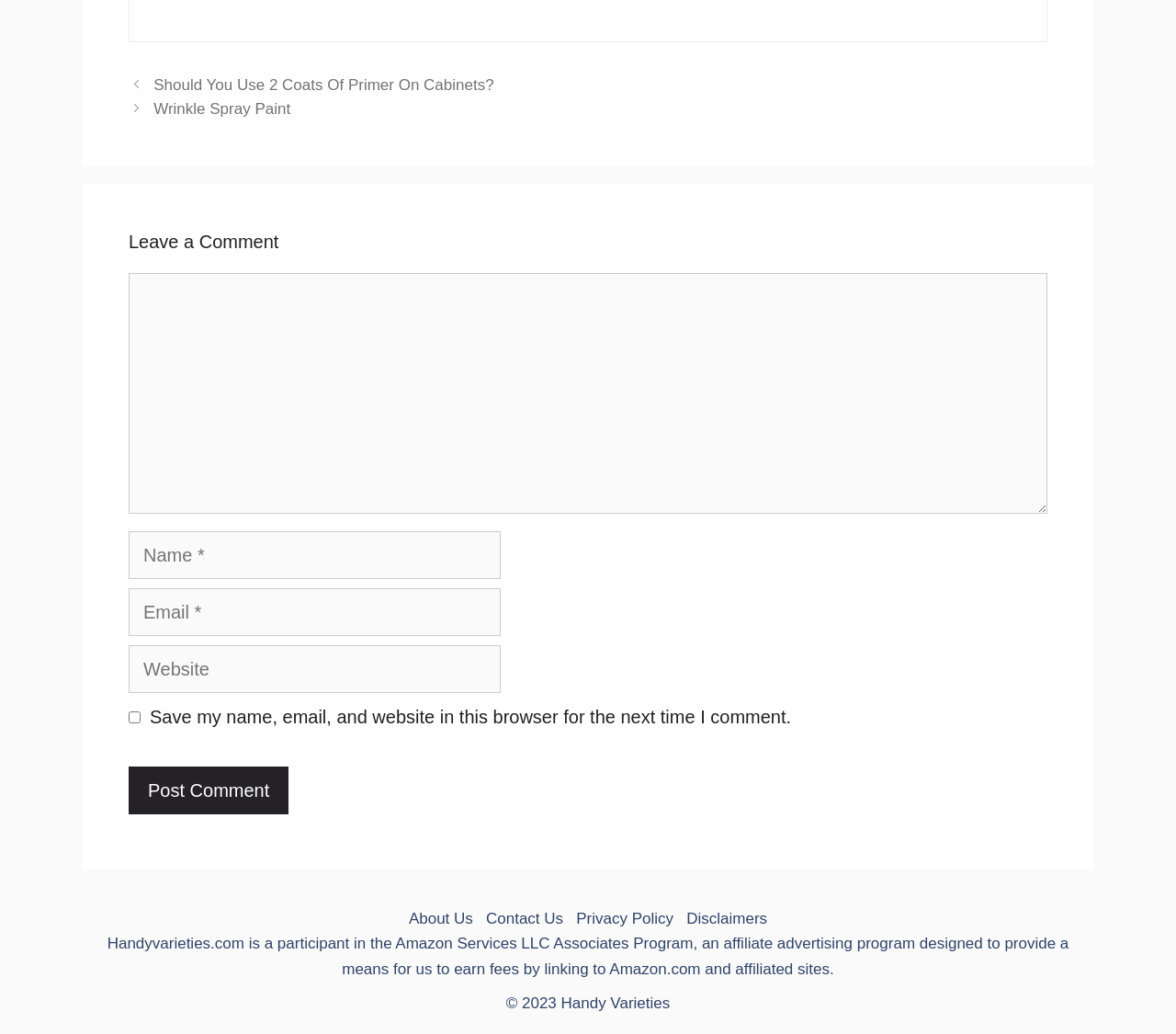How many textboxes are present in the comment section?
Using the details shown in the screenshot, provide a comprehensive answer to the question.

The comment section contains four textboxes: one for the comment itself, and three for the user's name, email, and website, respectively.